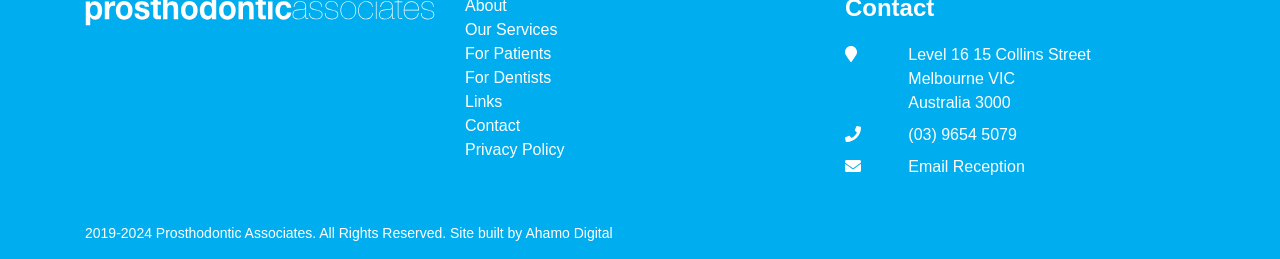Please identify the bounding box coordinates of the clickable element to fulfill the following instruction: "Click on 'Our Services'". The coordinates should be four float numbers between 0 and 1, i.e., [left, top, right, bottom].

[0.363, 0.083, 0.436, 0.148]